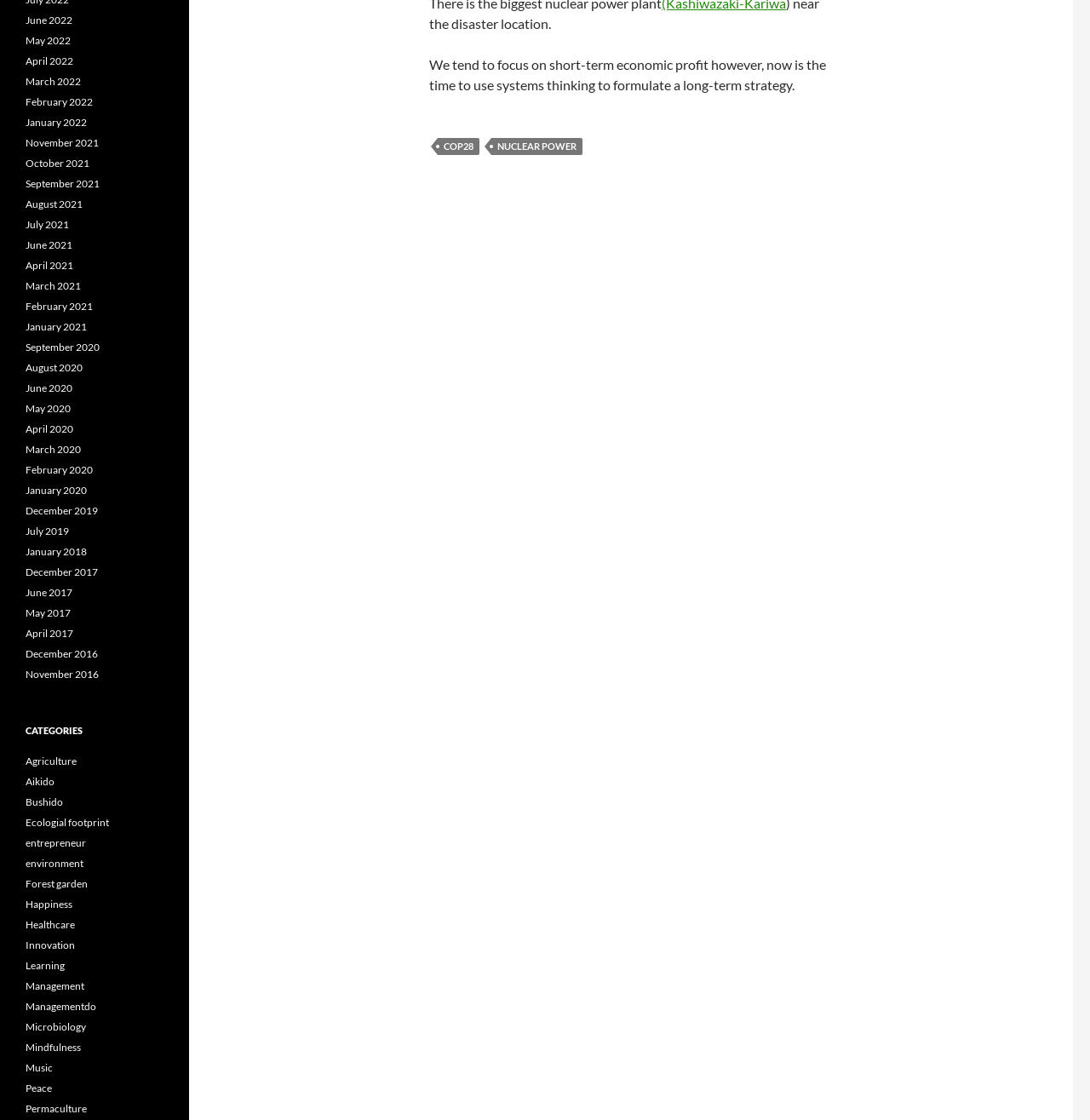What is the main topic of the webpage?
Make sure to answer the question with a detailed and comprehensive explanation.

The main topic of the webpage can be inferred from the static text at the top of the page, which mentions 'systems thinking' in the context of formulating a long-term strategy.